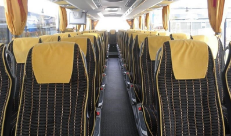Answer the question with a brief word or phrase:
What type of groups may find this bus appealing?

Private parties and corporate groups